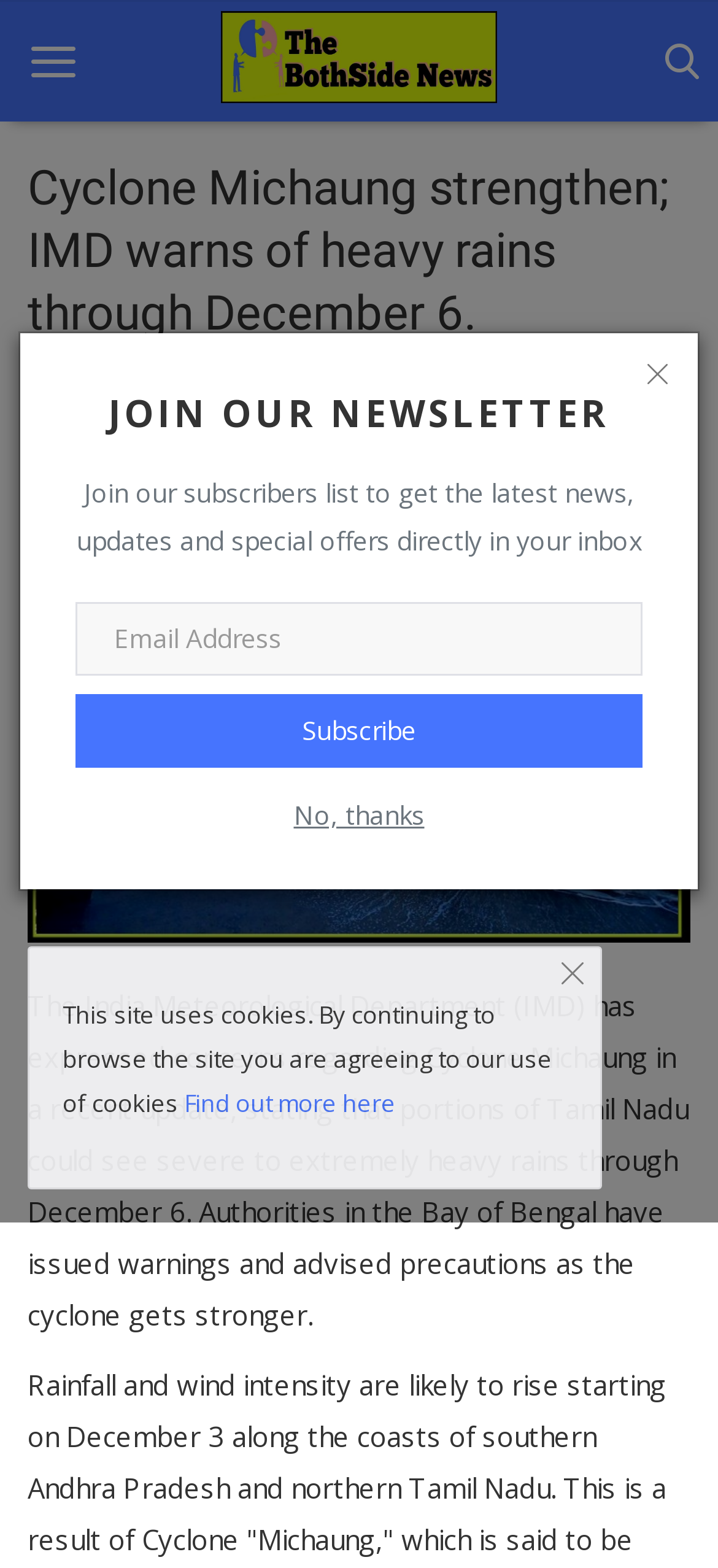Point out the bounding box coordinates of the section to click in order to follow this instruction: "Click the Home link".

[0.051, 0.147, 0.667, 0.196]